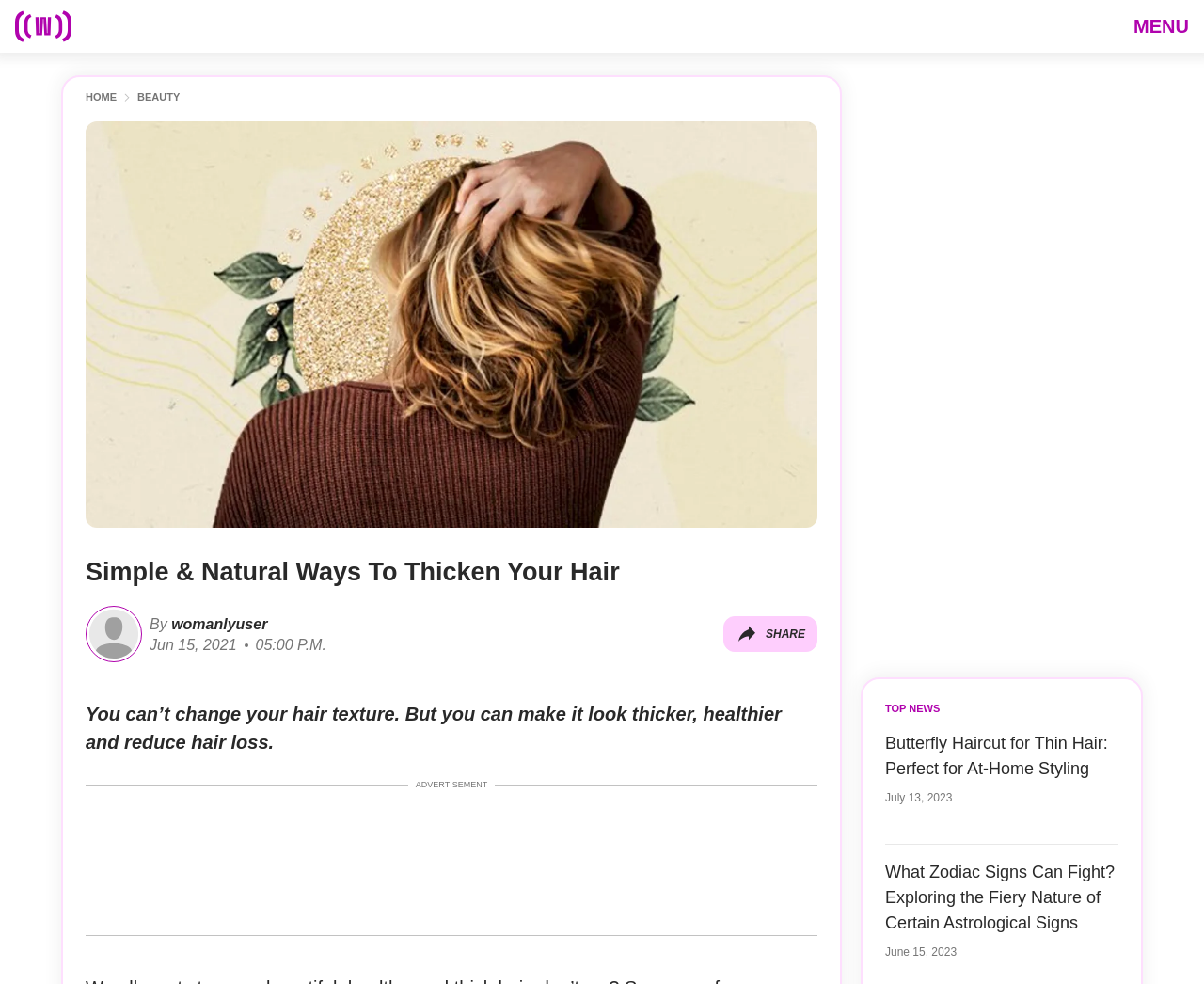Please find the bounding box coordinates of the element that must be clicked to perform the given instruction: "View the author's profile". The coordinates should be four float numbers from 0 to 1, i.e., [left, top, right, bottom].

[0.071, 0.616, 0.118, 0.673]